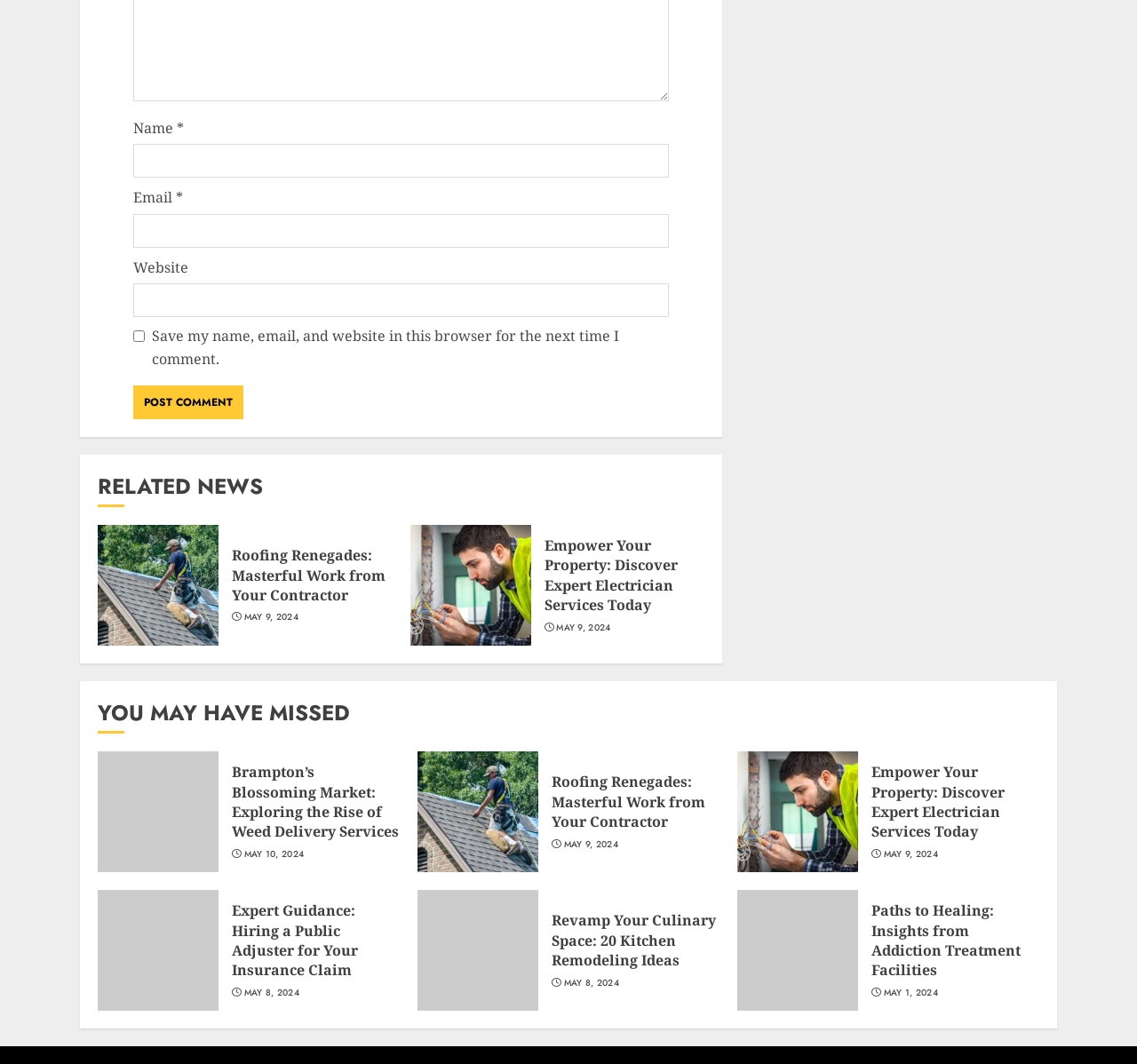What is the text on the button?
Please answer the question as detailed as possible.

I found the button element with the StaticText 'POST COMMENT' inside it, which indicates the text on the button.